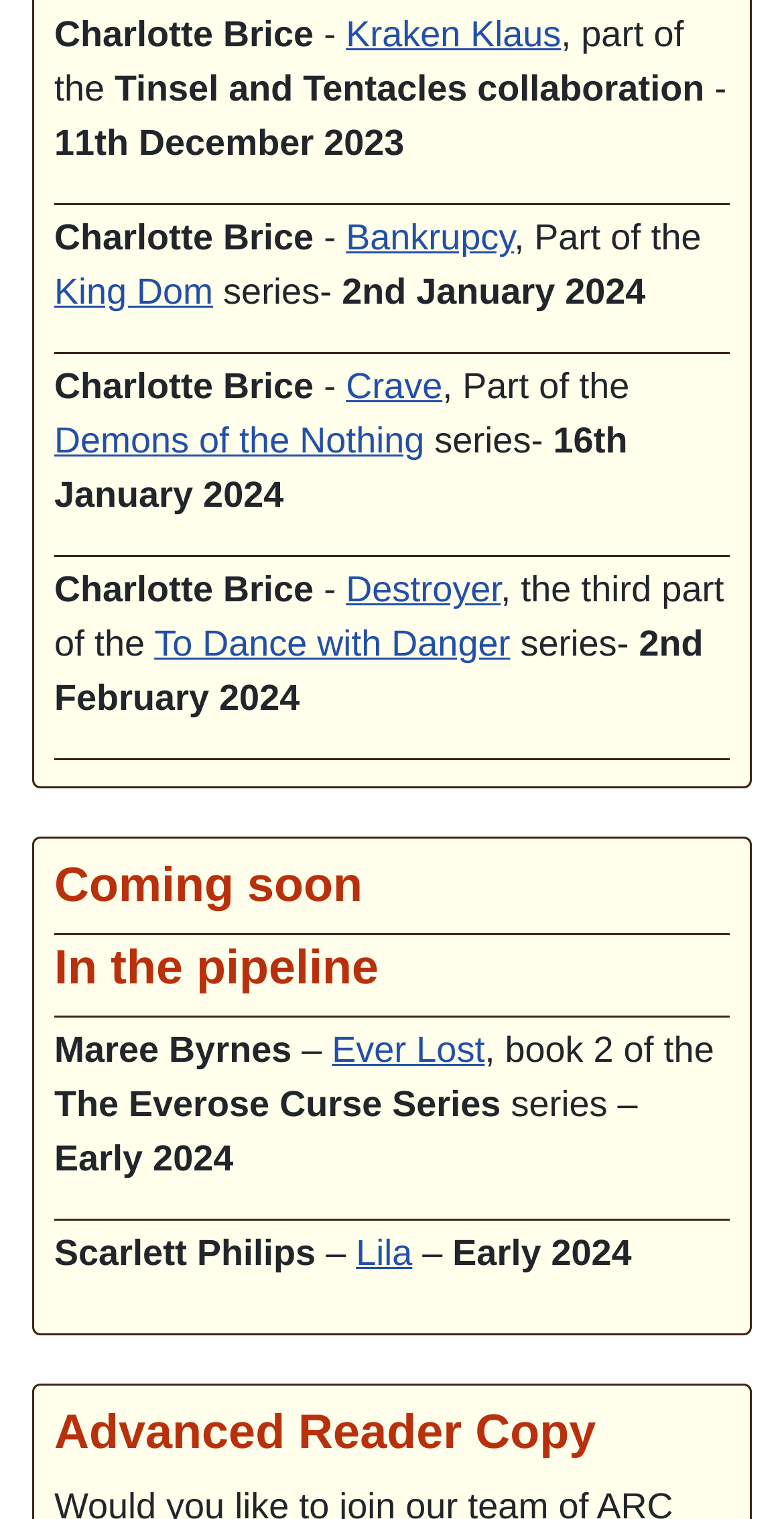Please specify the bounding box coordinates of the clickable region to carry out the following instruction: "follow the link 'here fishy'". The coordinates should be four float numbers between 0 and 1, in the format [left, top, right, bottom].

None